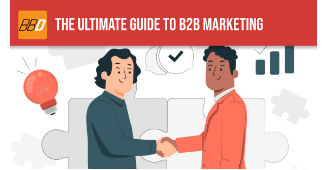Provide an in-depth description of all elements within the image.

The image features a vibrant and engaging graphic for the article titled "The Ultimate Guide to B2B Marketing." It prominently displays two diverse business professionals shaking hands, symbolizing collaboration and partnership in the realm of business-to-business marketing. The background is filled with subtle illustrations of marketing elements, including light bulbs, growth charts, and puzzle pieces, suggesting creativity, strategy, and problem-solving as central themes. The title is boldly presented in white text against a striking red banner, emphasizing its importance, while a small logo is visible in the corner, adding a touch of branding. Overall, the image effectively captures the essence of B2B marketing, highlighting the importance of building strong relationships and strategic thinking.